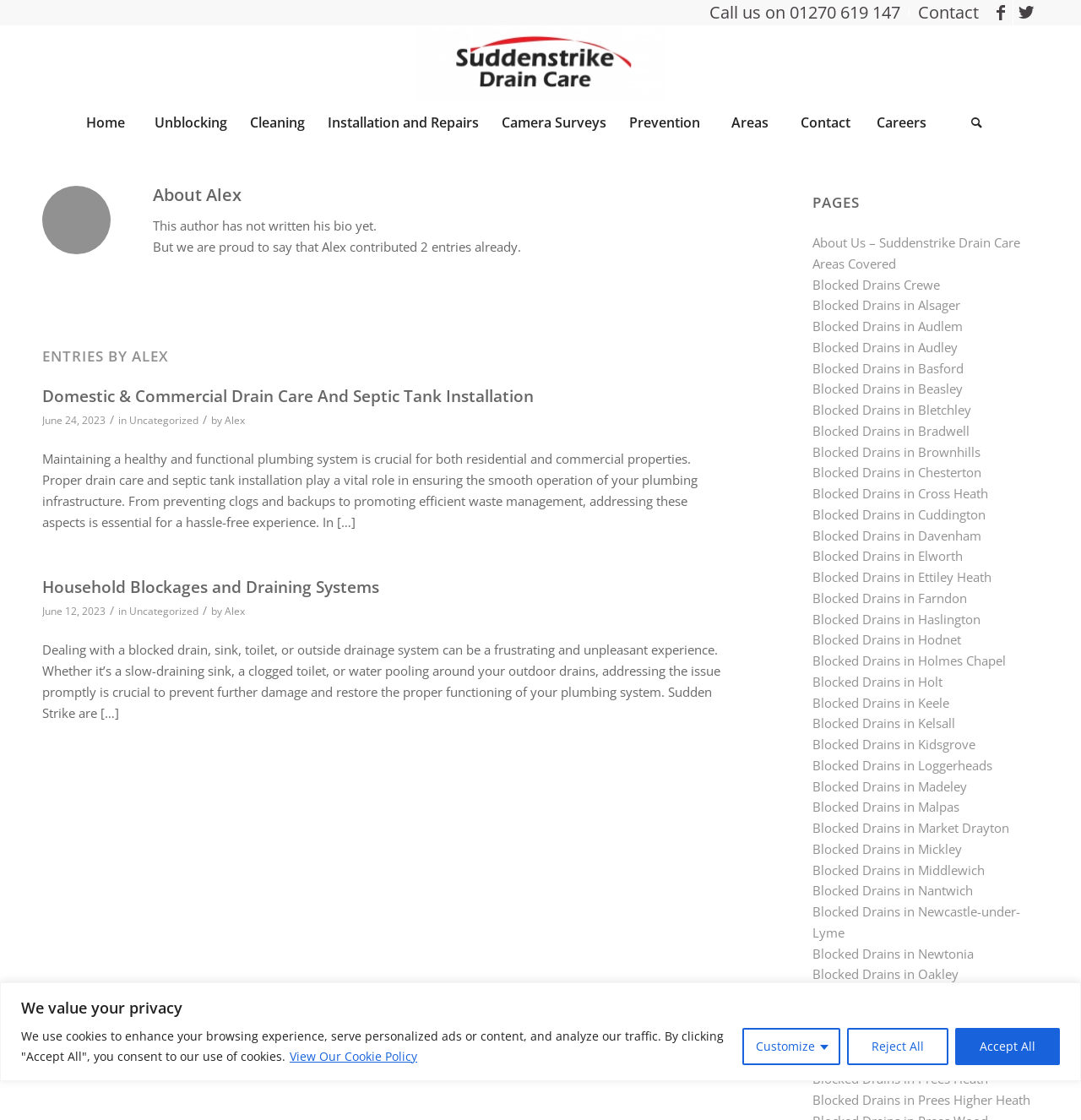Determine the bounding box of the UI element mentioned here: "Installation and Repairs". The coordinates must be in the format [left, top, right, bottom] with values ranging from 0 to 1.

[0.292, 0.09, 0.453, 0.128]